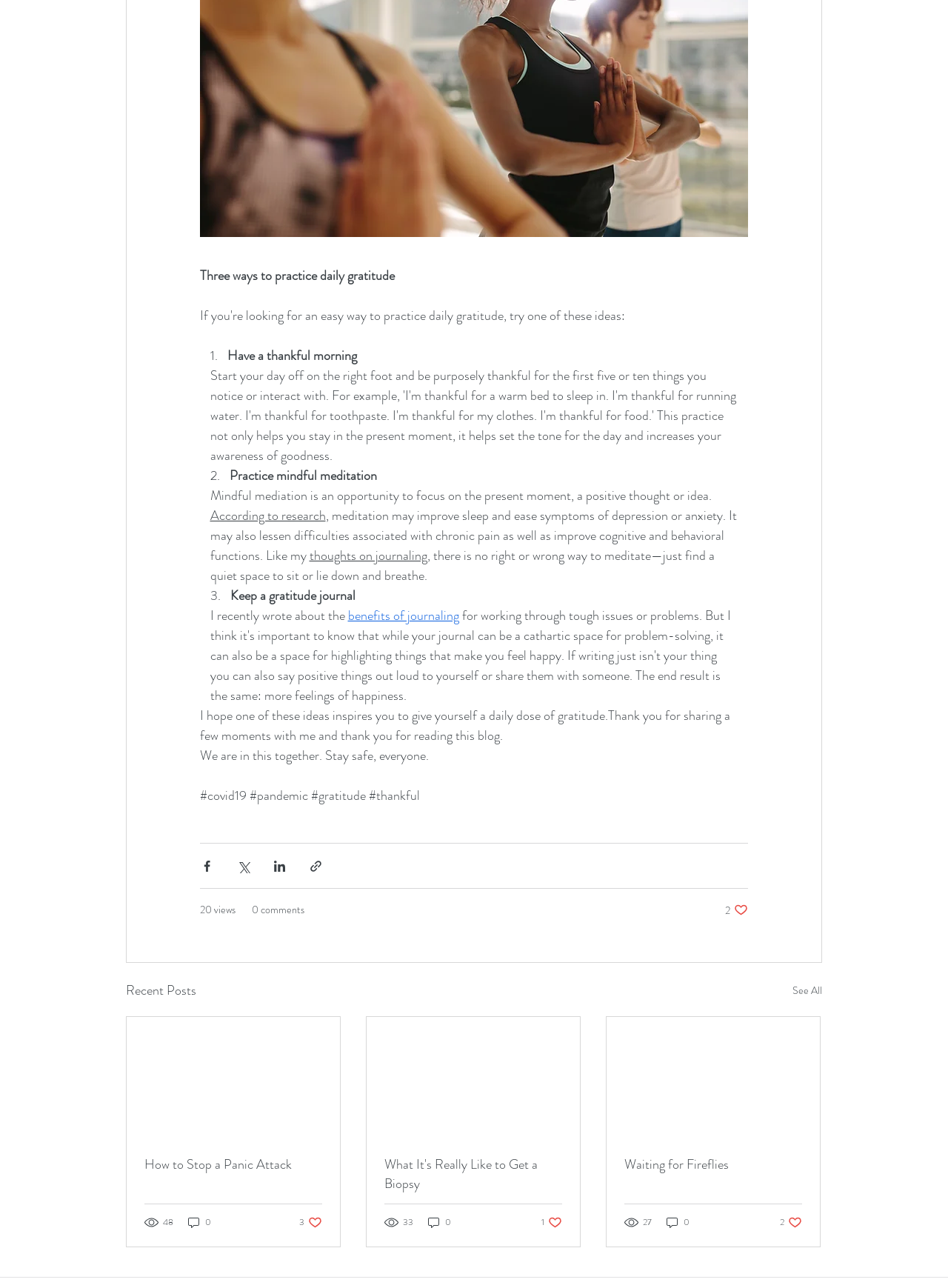Please reply to the following question with a single word or a short phrase:
What is the topic of the first article in the Recent Posts section?

Panic Attack